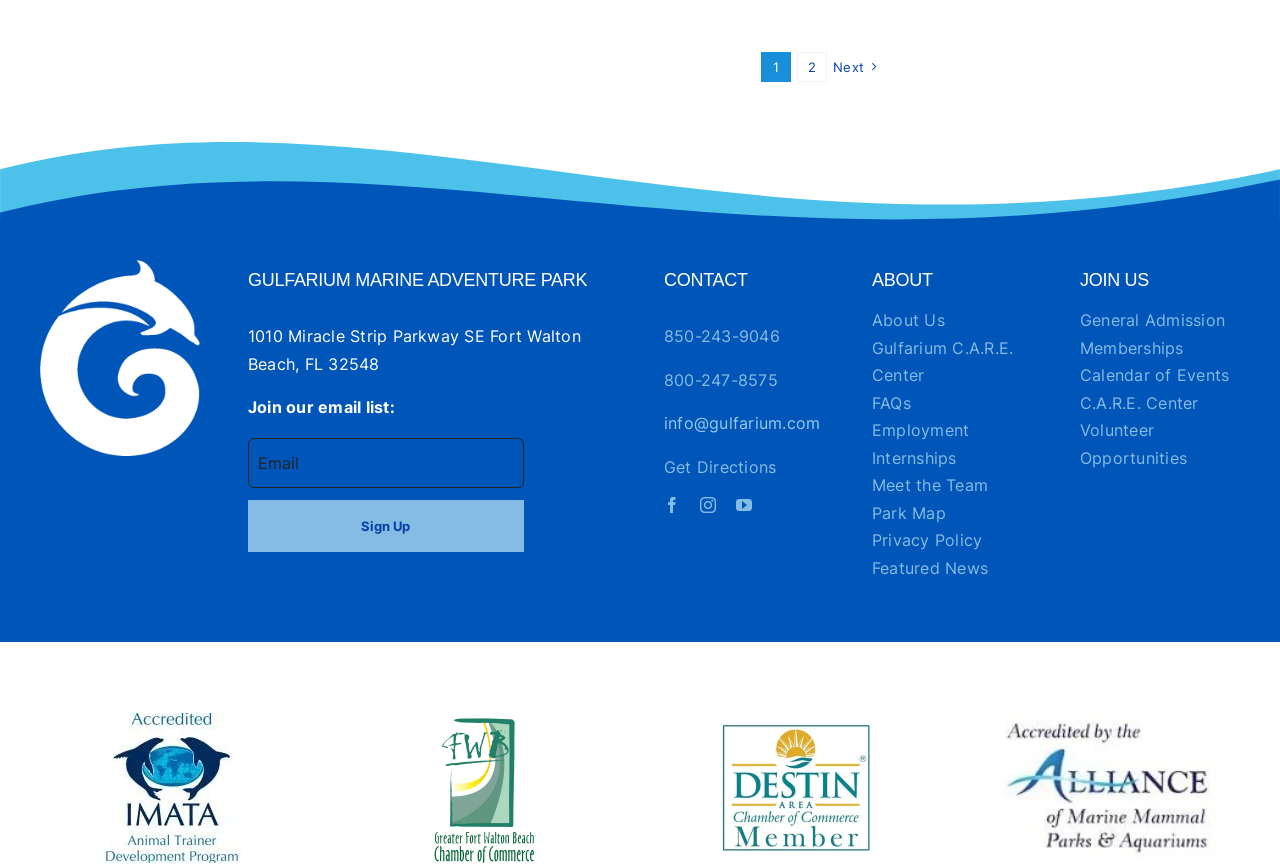Kindly determine the bounding box coordinates for the clickable area to achieve the given instruction: "Click the 'Sign Up' button".

[0.194, 0.578, 0.409, 0.639]